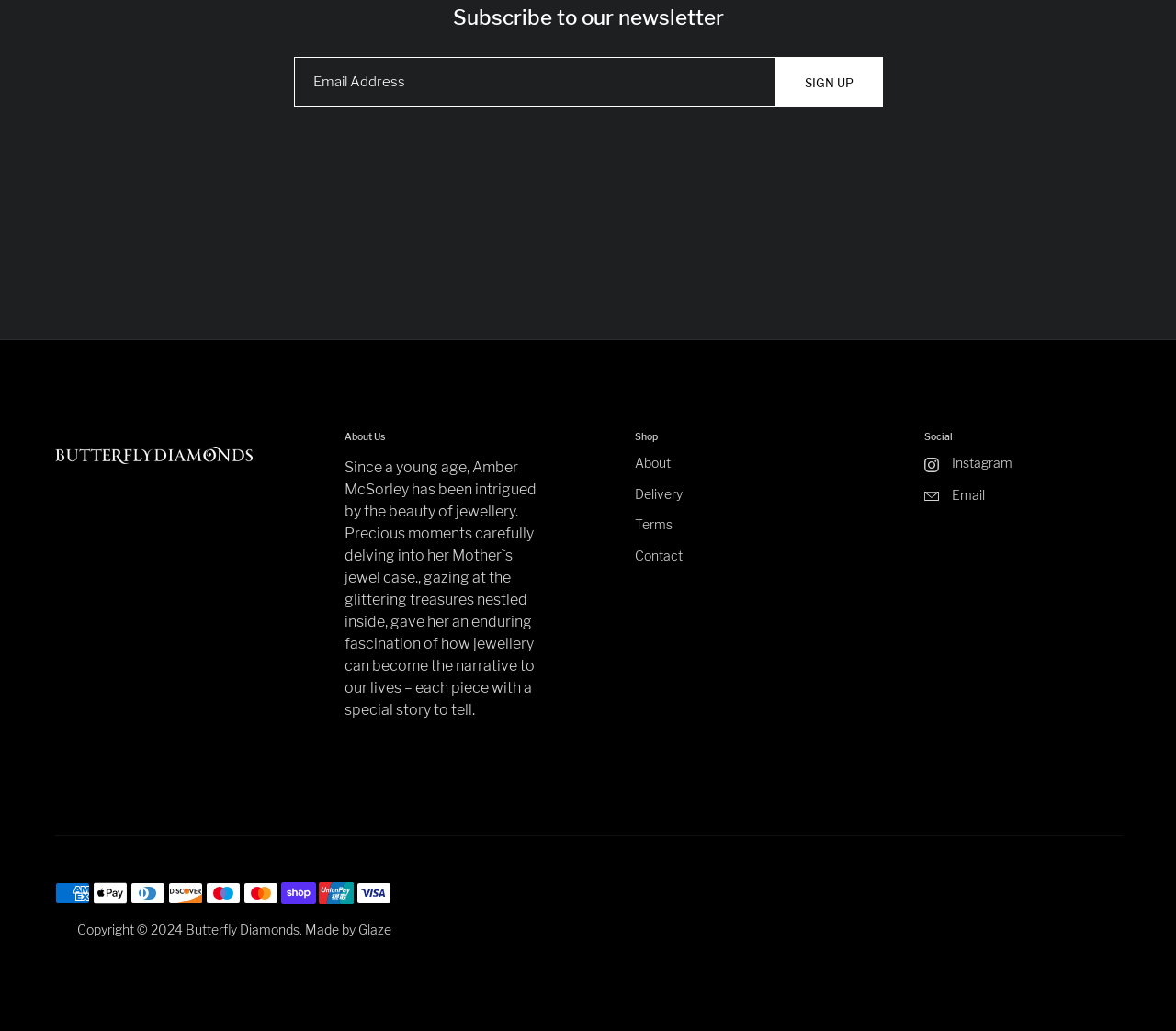Based on the image, provide a detailed response to the question:
What is the purpose of the textbox?

The textbox is labeled 'Email Address' and is required, indicating that it is used to input an email address, likely for subscribing to a newsletter.